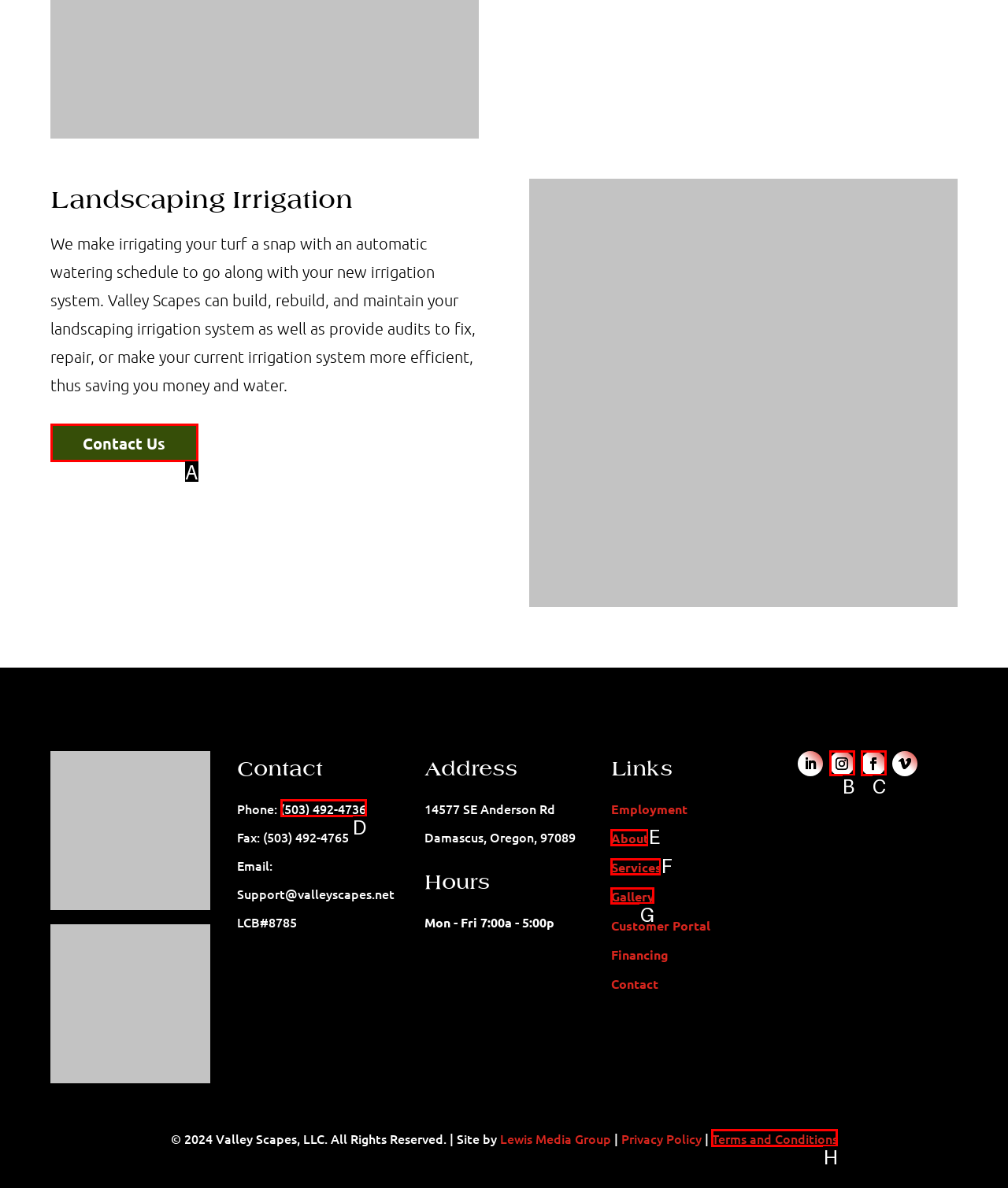Identify the matching UI element based on the description: Terms and Conditions
Reply with the letter from the available choices.

H